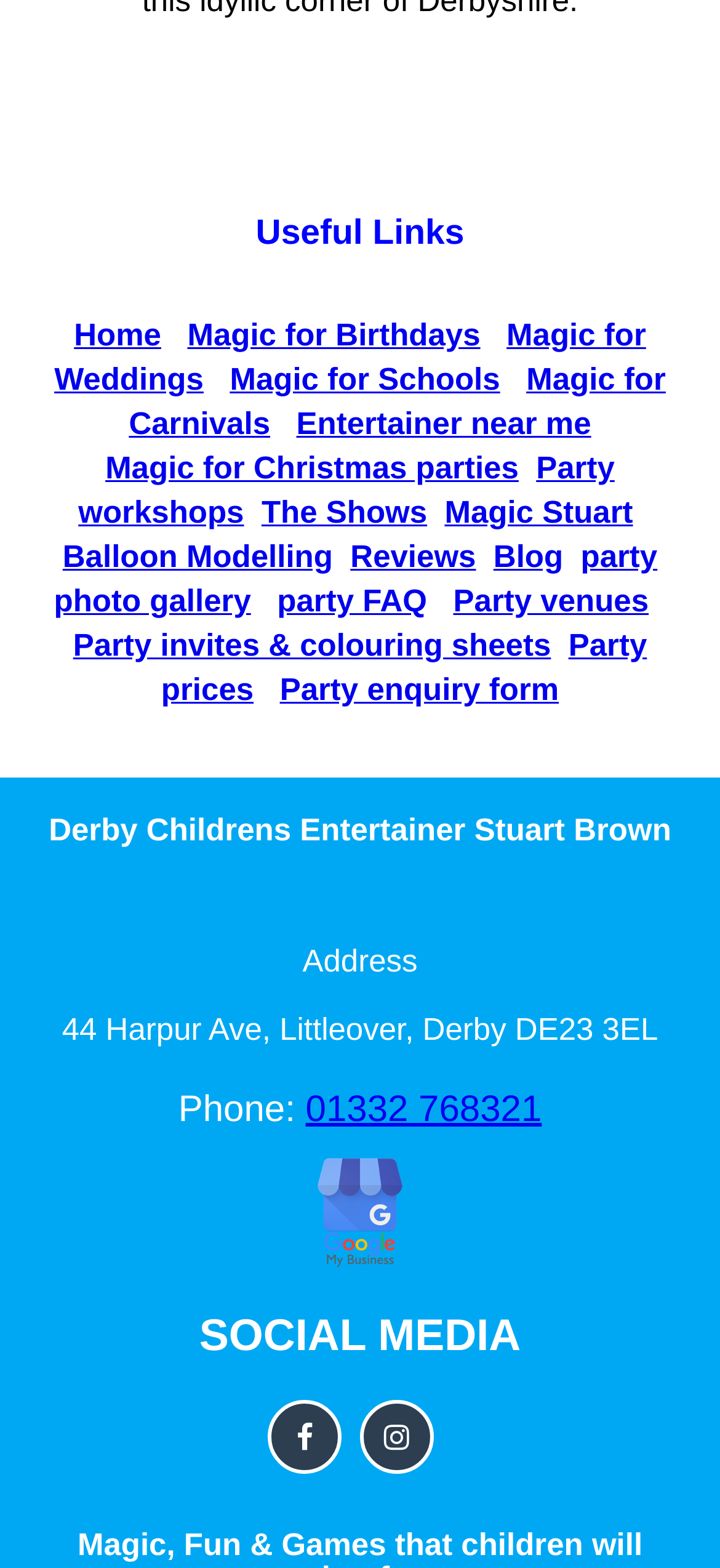Please determine the bounding box coordinates of the section I need to click to accomplish this instruction: "Check 'Reviews'".

[0.487, 0.344, 0.661, 0.366]